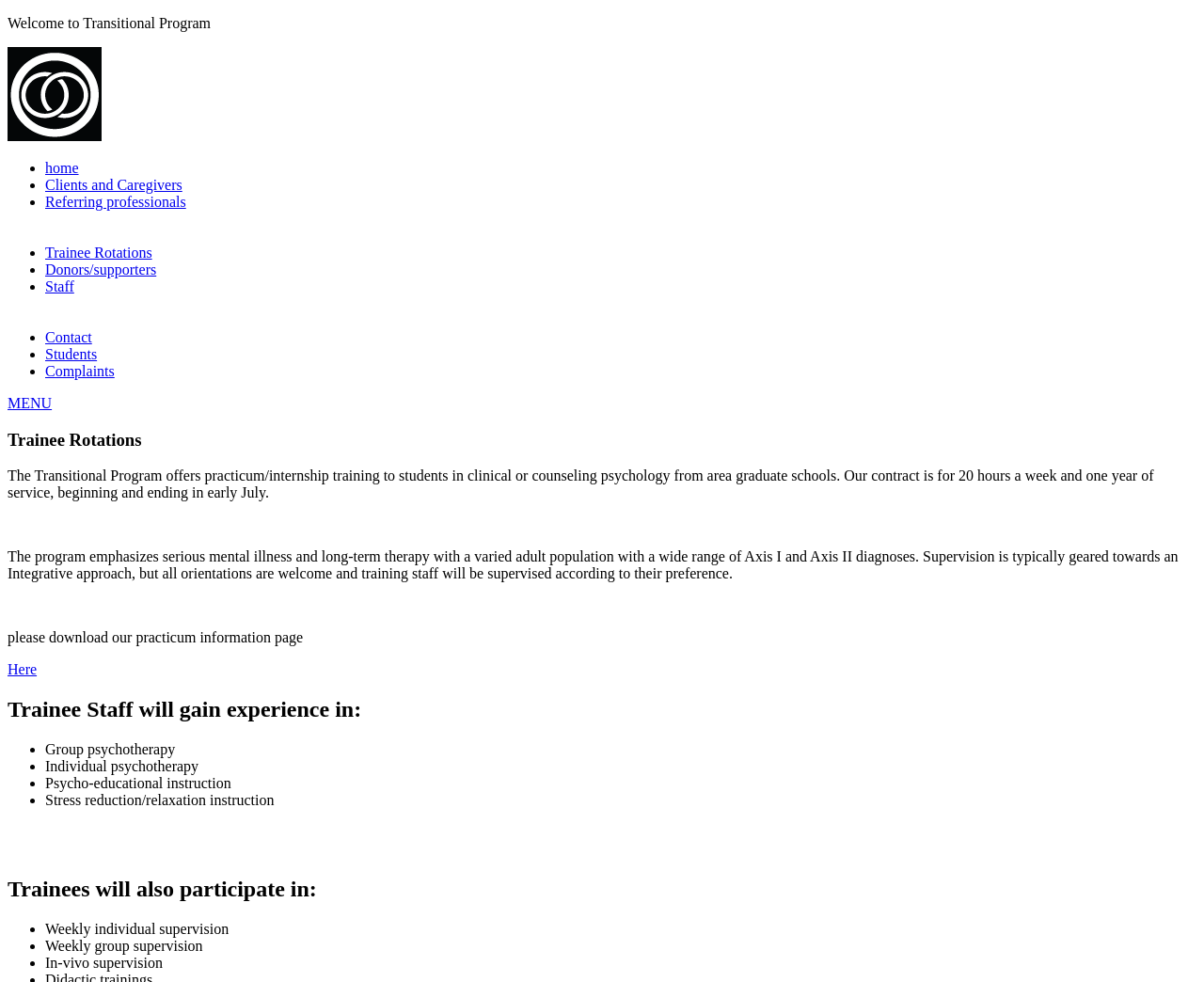What type of supervision is typically geared towards?
Look at the image and respond with a one-word or short-phrase answer.

Integrative approach